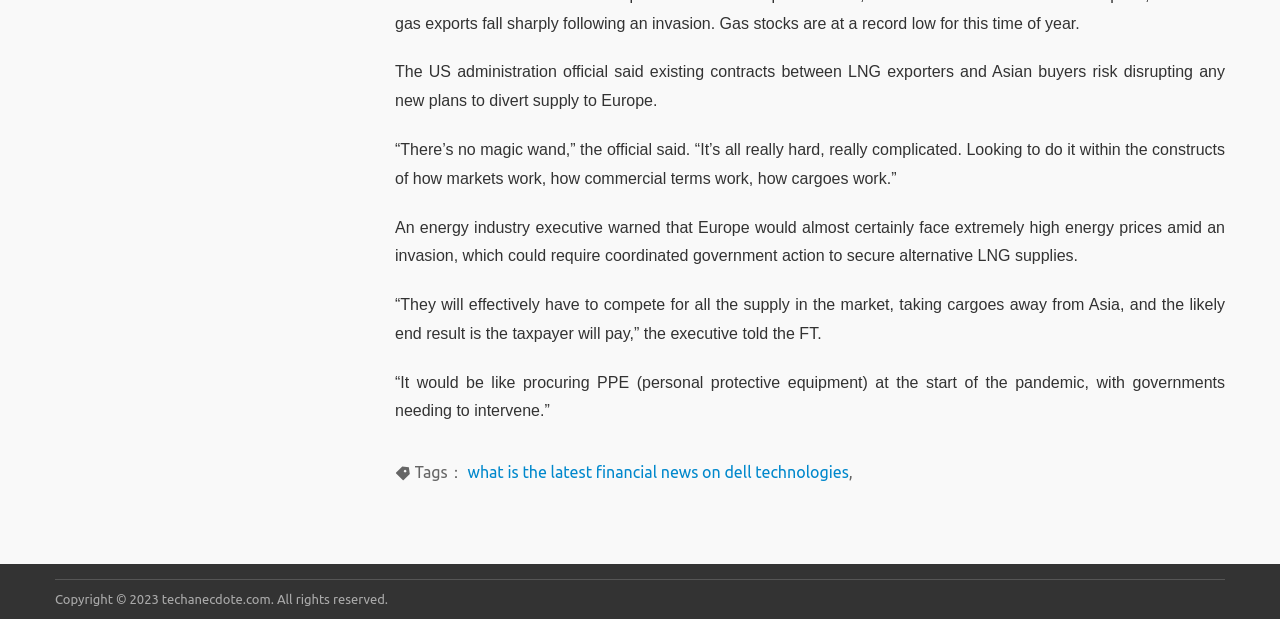Who is quoted in the article?
Look at the image and provide a detailed response to the question.

The article quotes two individuals: a US administration official who mentions the complexity of diverting LNG supply, and an energy industry executive who warns of high energy prices in Europe. These quotes are presented in the StaticText elements with IDs 405 and 407.